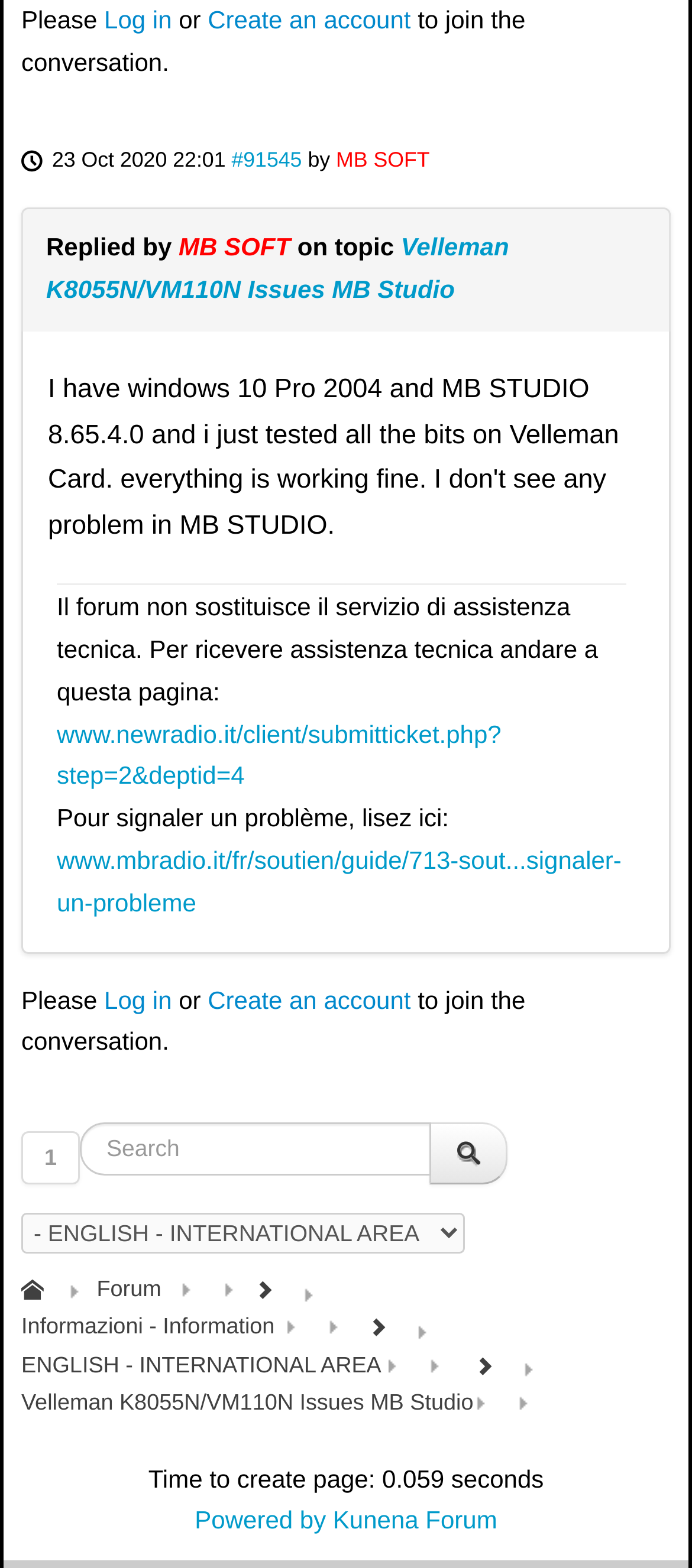Determine the bounding box coordinates of the clickable element to complete this instruction: "Log in". Provide the coordinates in the format of four float numbers between 0 and 1, [left, top, right, bottom].

[0.151, 0.004, 0.248, 0.022]